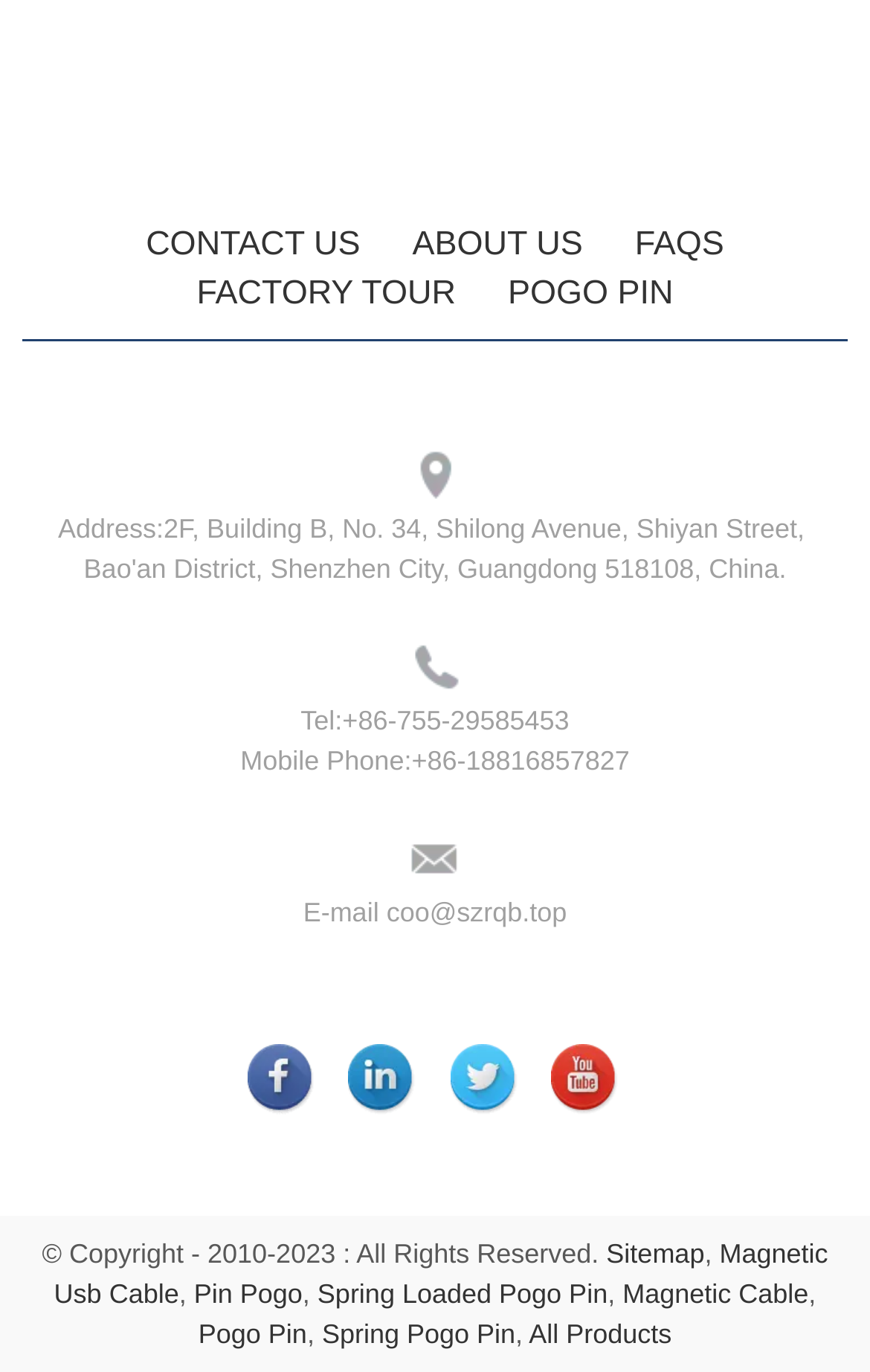Identify the bounding box coordinates of the section that should be clicked to achieve the task described: "Check email".

[0.348, 0.654, 0.652, 0.677]